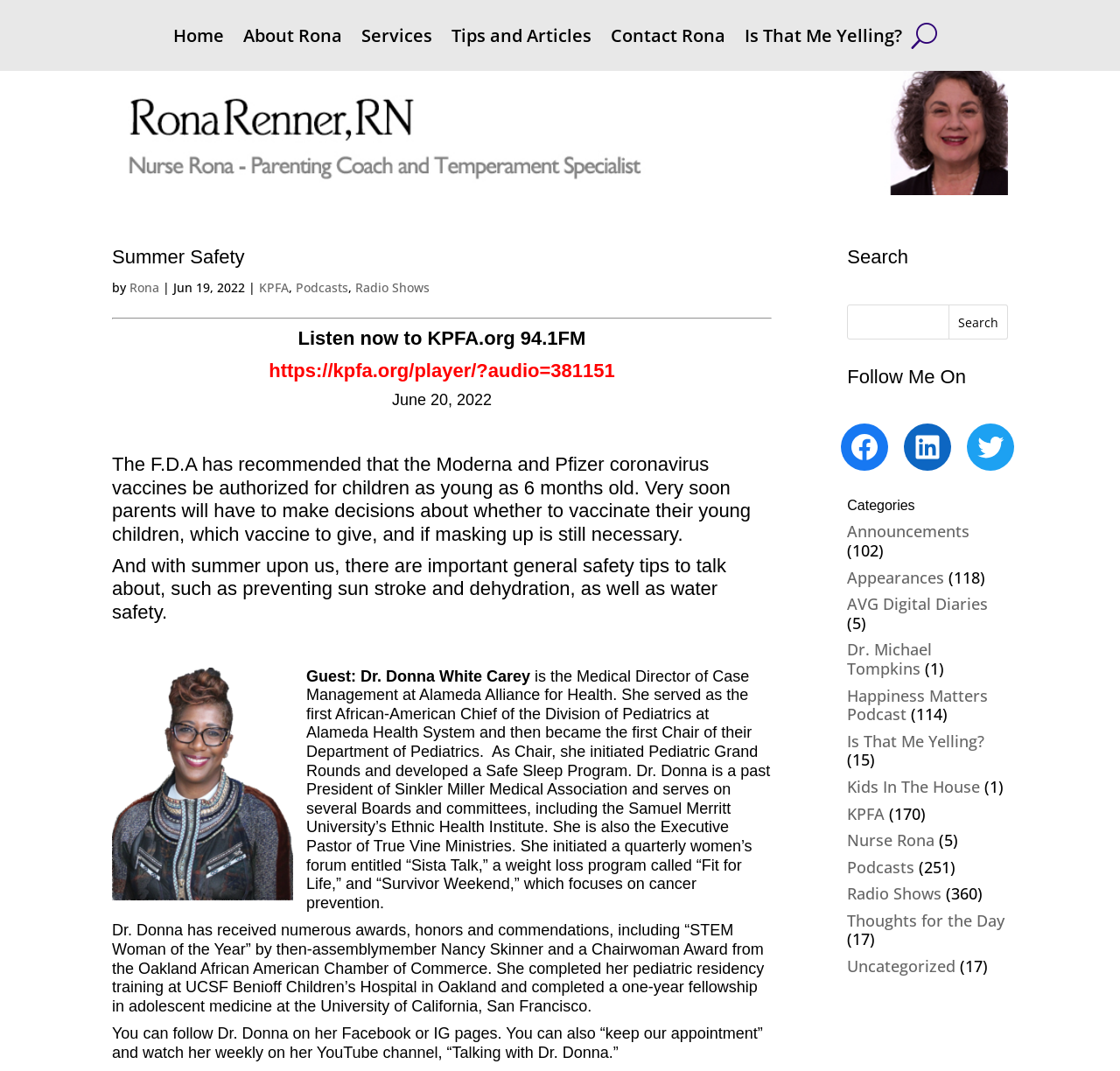What is the name of the radio show mentioned in the article?
Give a thorough and detailed response to the question.

The radio show 'KPFA' is mentioned in the article content, and it is also linked to the radio show's website.